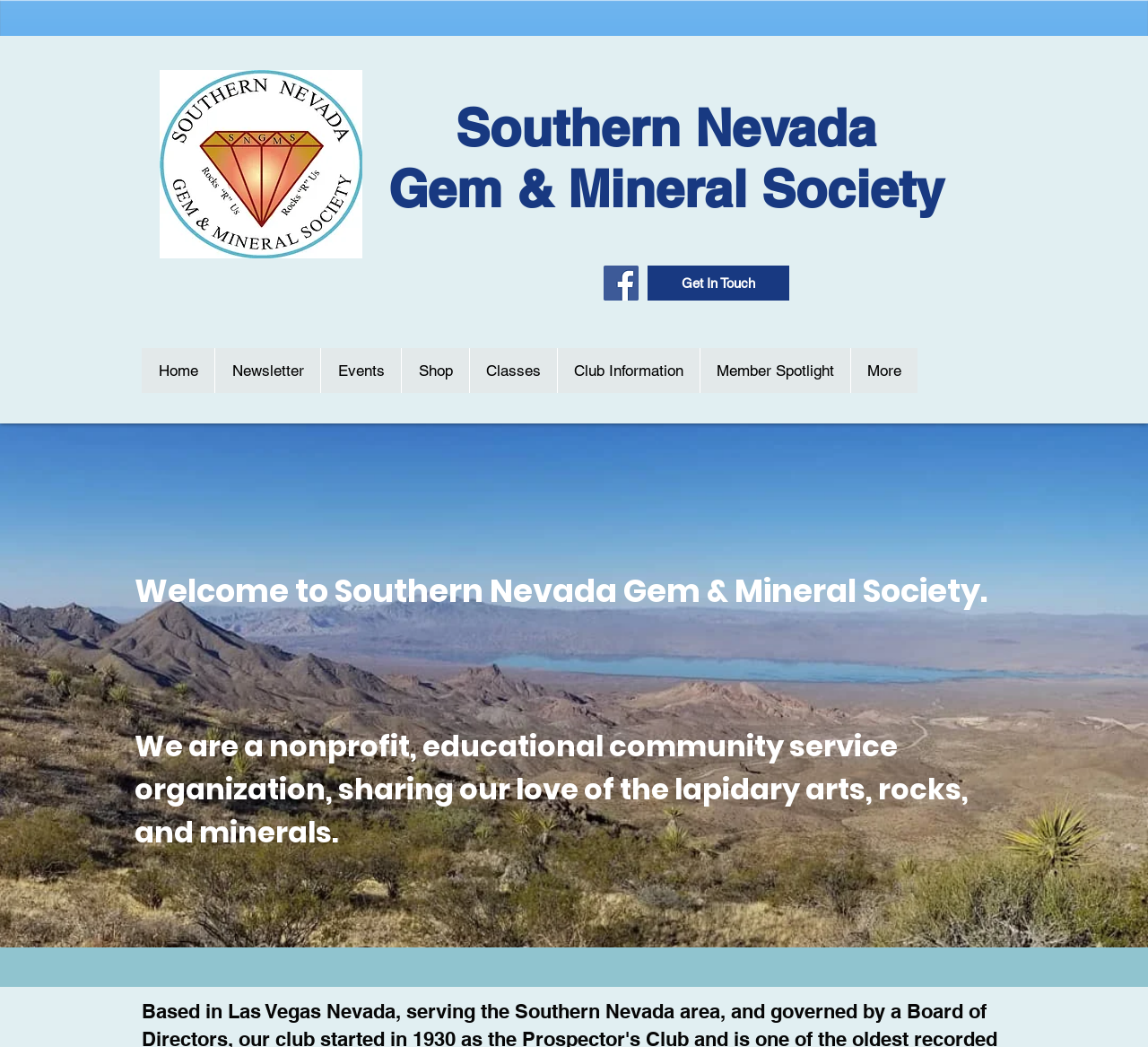Identify the webpage's primary heading and generate its text.

Southern Nevada
Gem & Mineral Society